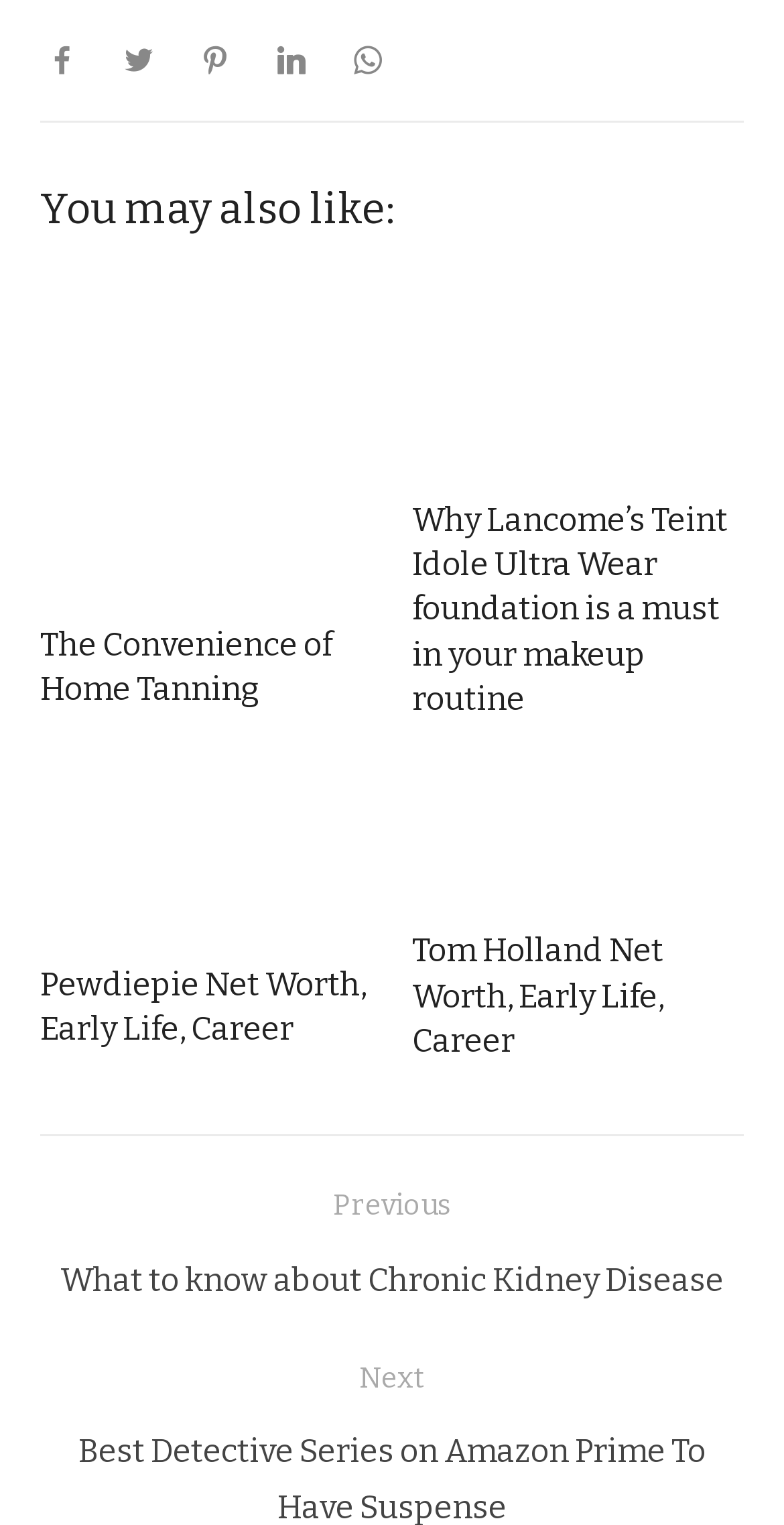Please identify the bounding box coordinates of the element's region that I should click in order to complete the following instruction: "Read about Convenience of Home Tanning". The bounding box coordinates consist of four float numbers between 0 and 1, i.e., [left, top, right, bottom].

[0.051, 0.168, 0.474, 0.395]